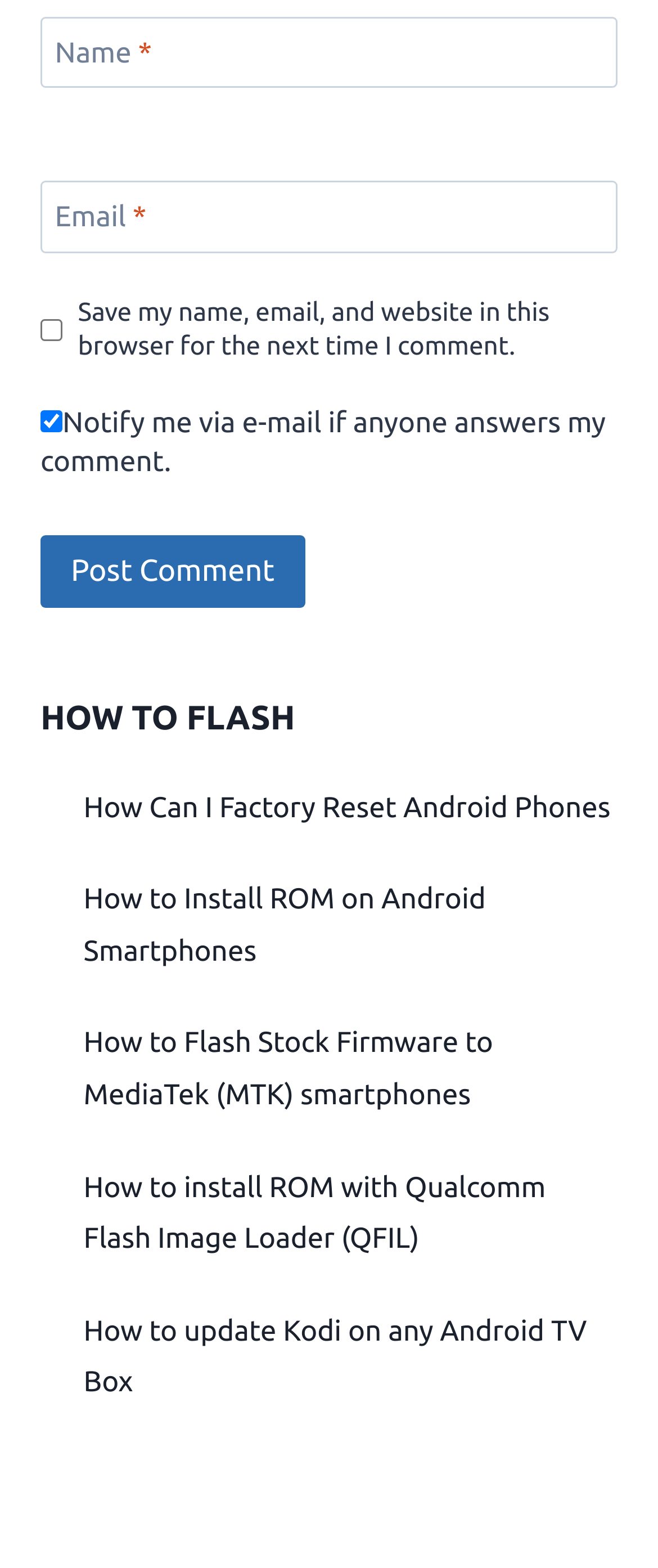Show the bounding box coordinates for the element that needs to be clicked to execute the following instruction: "Click the Post Comment button". Provide the coordinates in the form of four float numbers between 0 and 1, i.e., [left, top, right, bottom].

[0.062, 0.341, 0.463, 0.388]